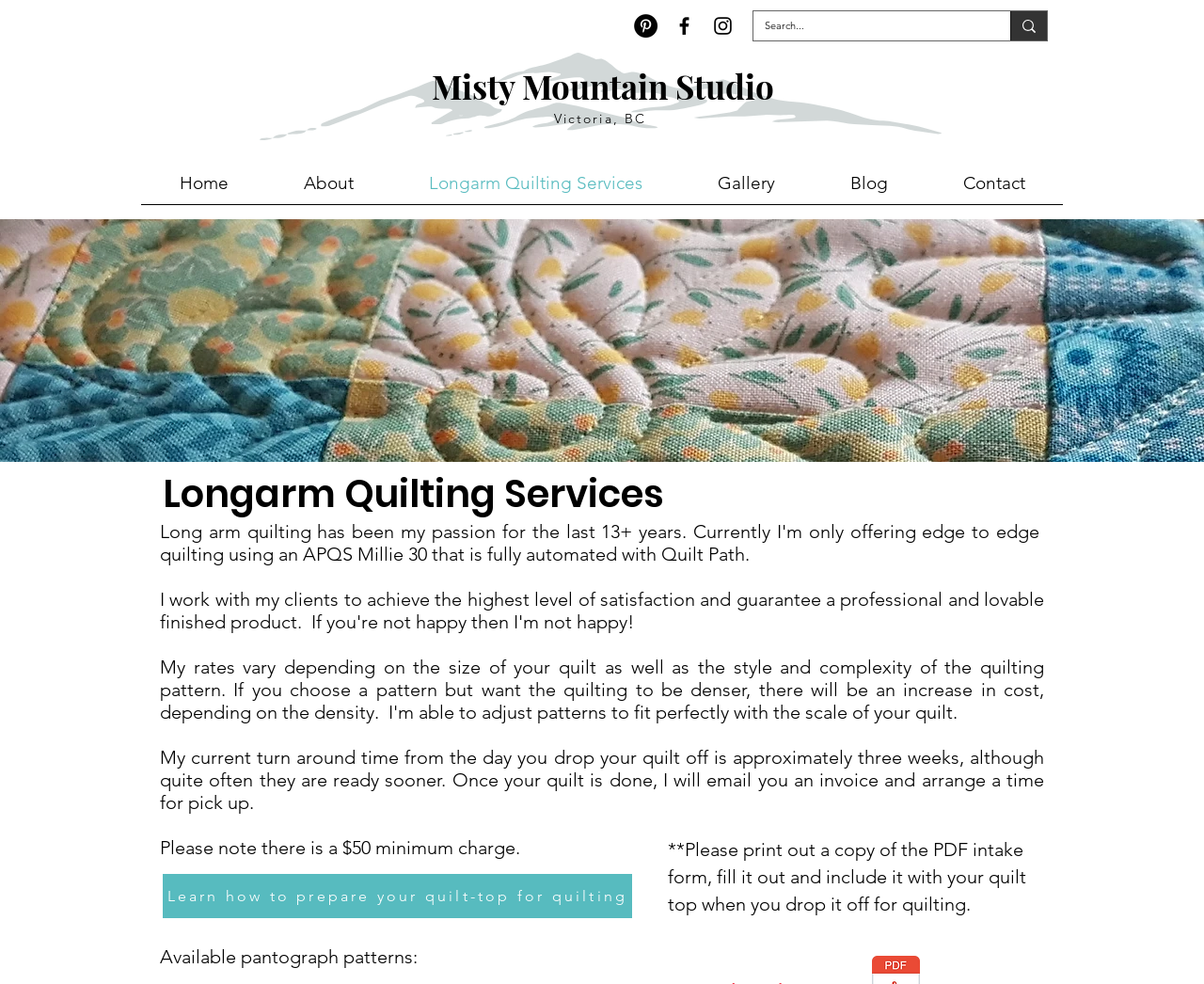Provide a brief response in the form of a single word or phrase:
What social media platforms are linked on the webpage?

Pinterest, Facebook, Instagram